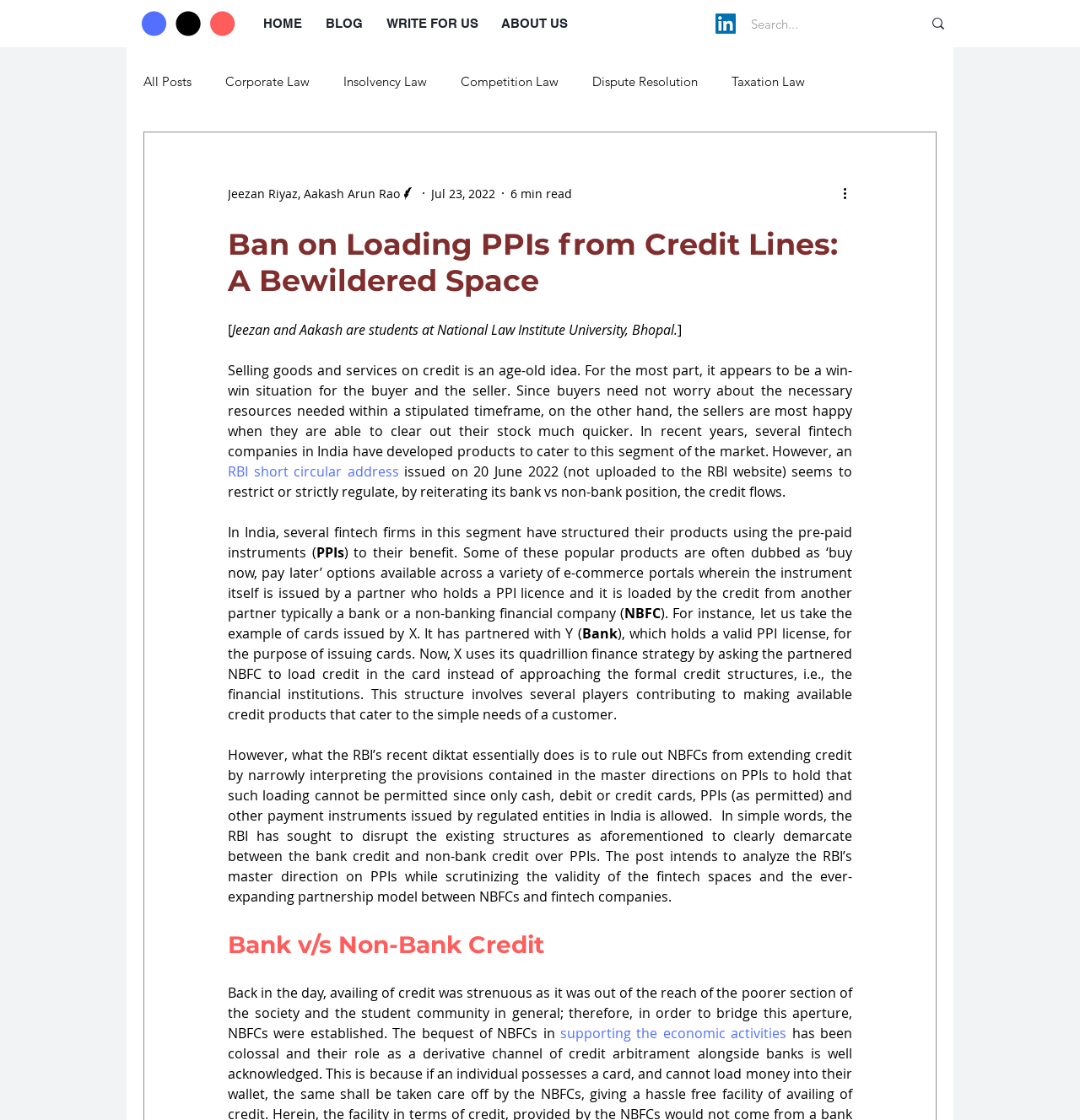Please determine the bounding box coordinates for the element that should be clicked to follow these instructions: "Go to the HOME page".

[0.238, 0.004, 0.286, 0.038]